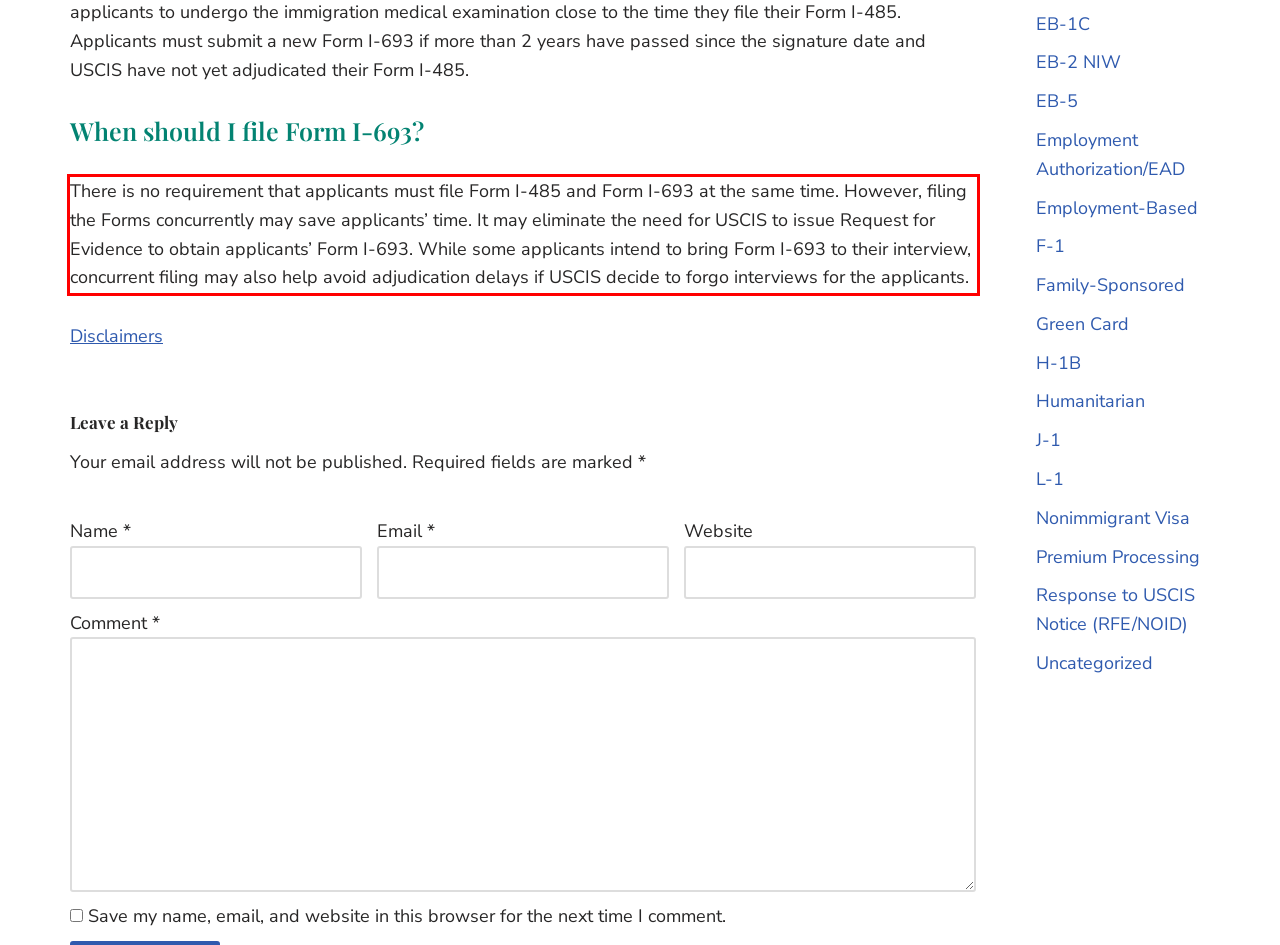Given the screenshot of the webpage, identify the red bounding box, and recognize the text content inside that red bounding box.

There is no requirement that applicants must file Form I-485 and Form I-693 at the same time. However, filing the Forms concurrently may save applicants’ time. It may eliminate the need for USCIS to issue Request for Evidence to obtain applicants’ Form I-693. While some applicants intend to bring Form I-693 to their interview, concurrent filing may also help avoid adjudication delays if USCIS decide to forgo interviews for the applicants.